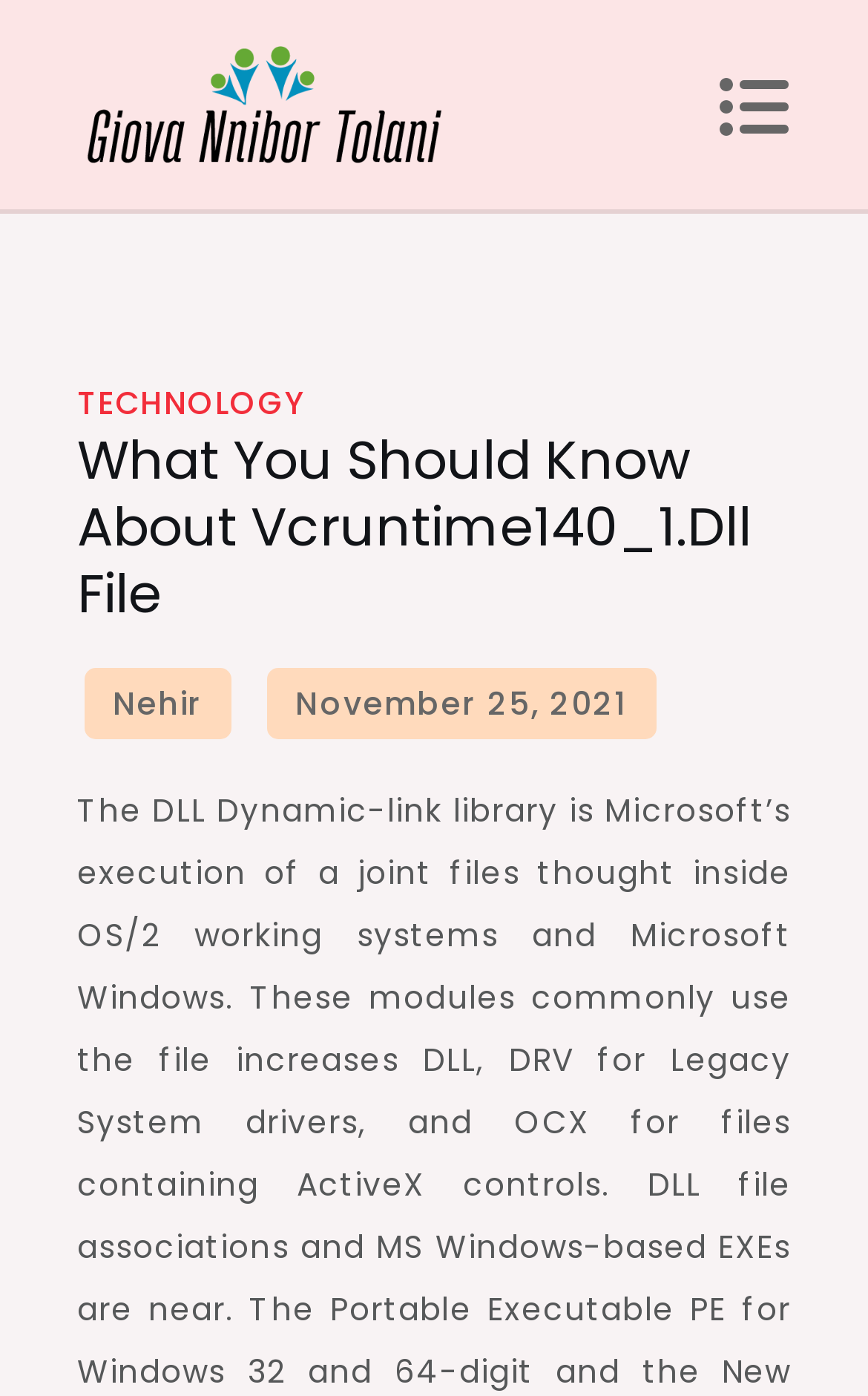Provide the bounding box coordinates of the HTML element this sentence describes: "November 25, 2021November 25, 2021". The bounding box coordinates consist of four float numbers between 0 and 1, i.e., [left, top, right, bottom].

[0.307, 0.478, 0.756, 0.529]